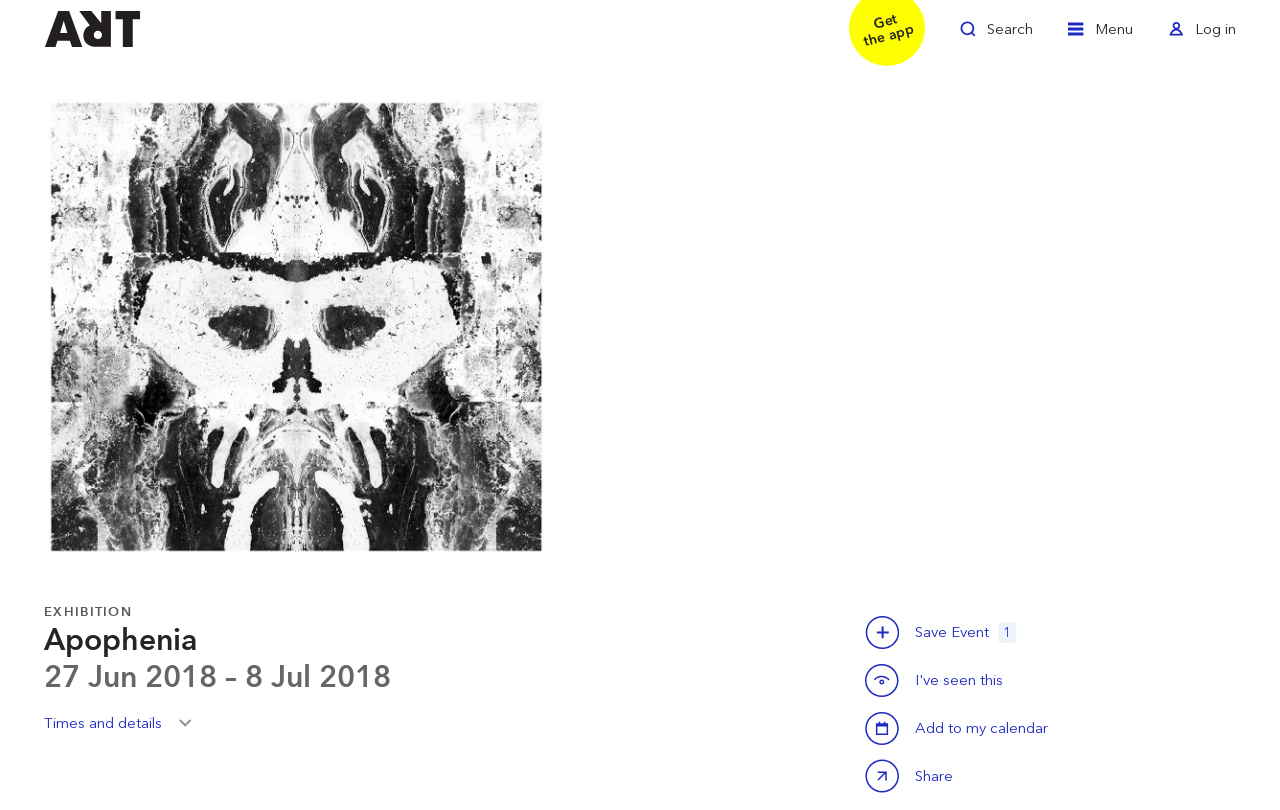Determine the bounding box coordinates for the clickable element required to fulfill the instruction: "Save this event". Provide the coordinates as four float numbers between 0 and 1, i.e., [left, top, right, bottom].

[0.676, 0.759, 0.703, 0.801]